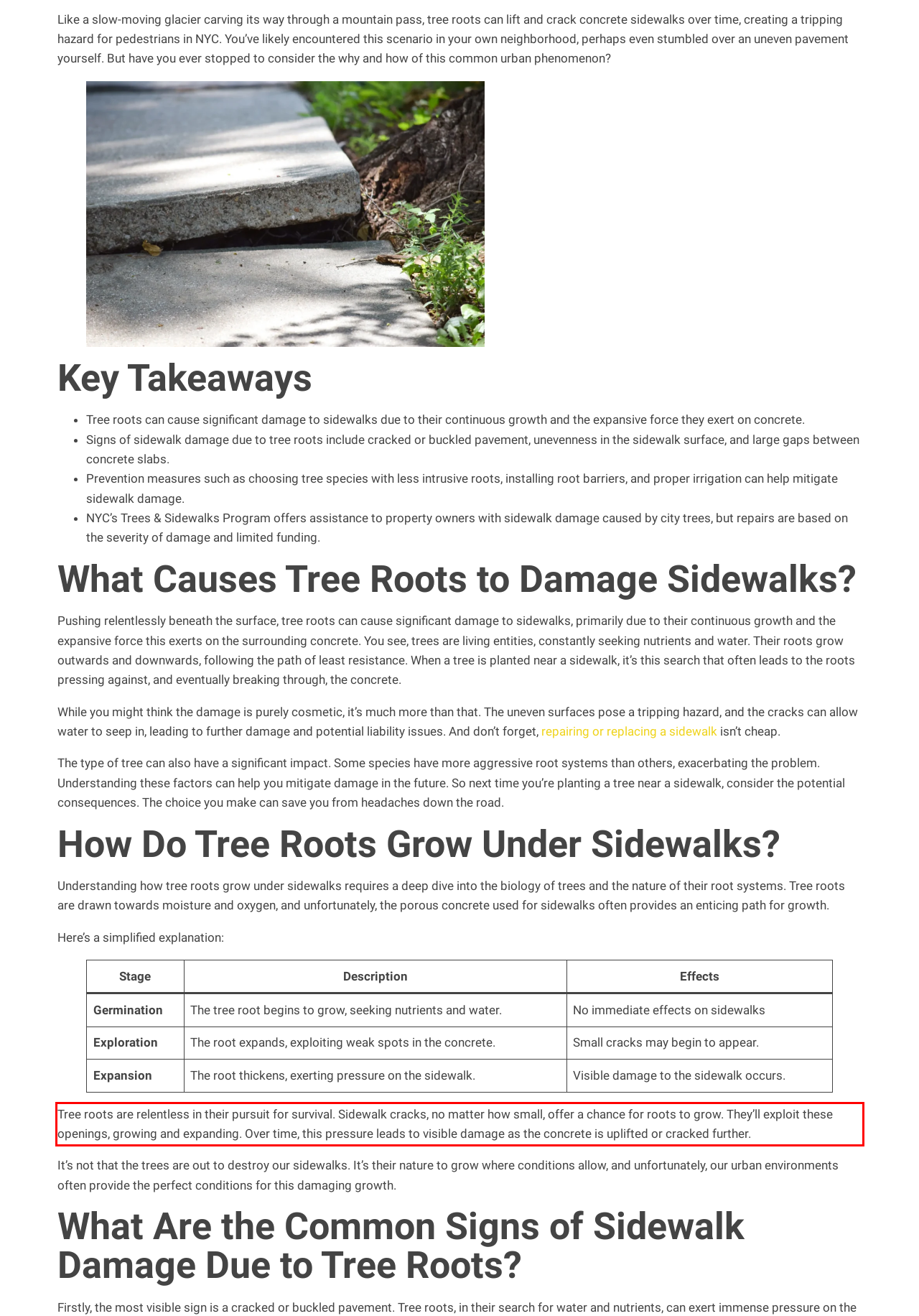With the given screenshot of a webpage, locate the red rectangle bounding box and extract the text content using OCR.

Tree roots are relentless in their pursuit for survival. Sidewalk cracks, no matter how small, offer a chance for roots to grow. They’ll exploit these openings, growing and expanding. Over time, this pressure leads to visible damage as the concrete is uplifted or cracked further.